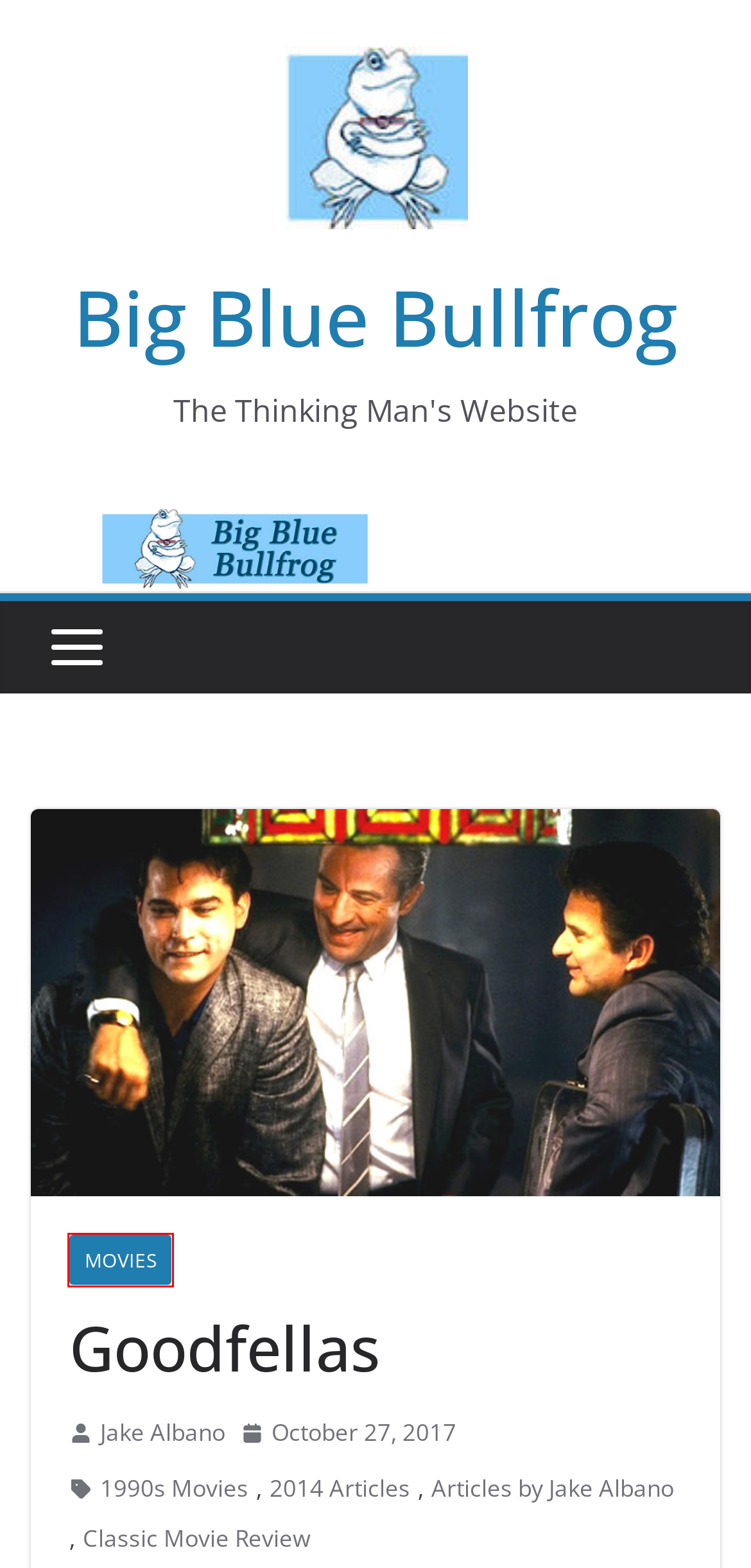You are given a screenshot of a webpage with a red bounding box around an element. Choose the most fitting webpage description for the page that appears after clicking the element within the red bounding box. Here are the candidates:
A. Articles by Jake Albano – Big Blue Bullfrog
B. Blog Tool, Publishing Platform, and CMS – WordPress.org
C. 1990s Movies – Big Blue Bullfrog
D. 33 Dimensions | 33 Dimensions
E. 2014 Articles – Big Blue Bullfrog
F. Movies – Big Blue Bullfrog
G. Big Blue Bullfrog – The Thinking Man's Website
H. Jake Albano – Big Blue Bullfrog

F